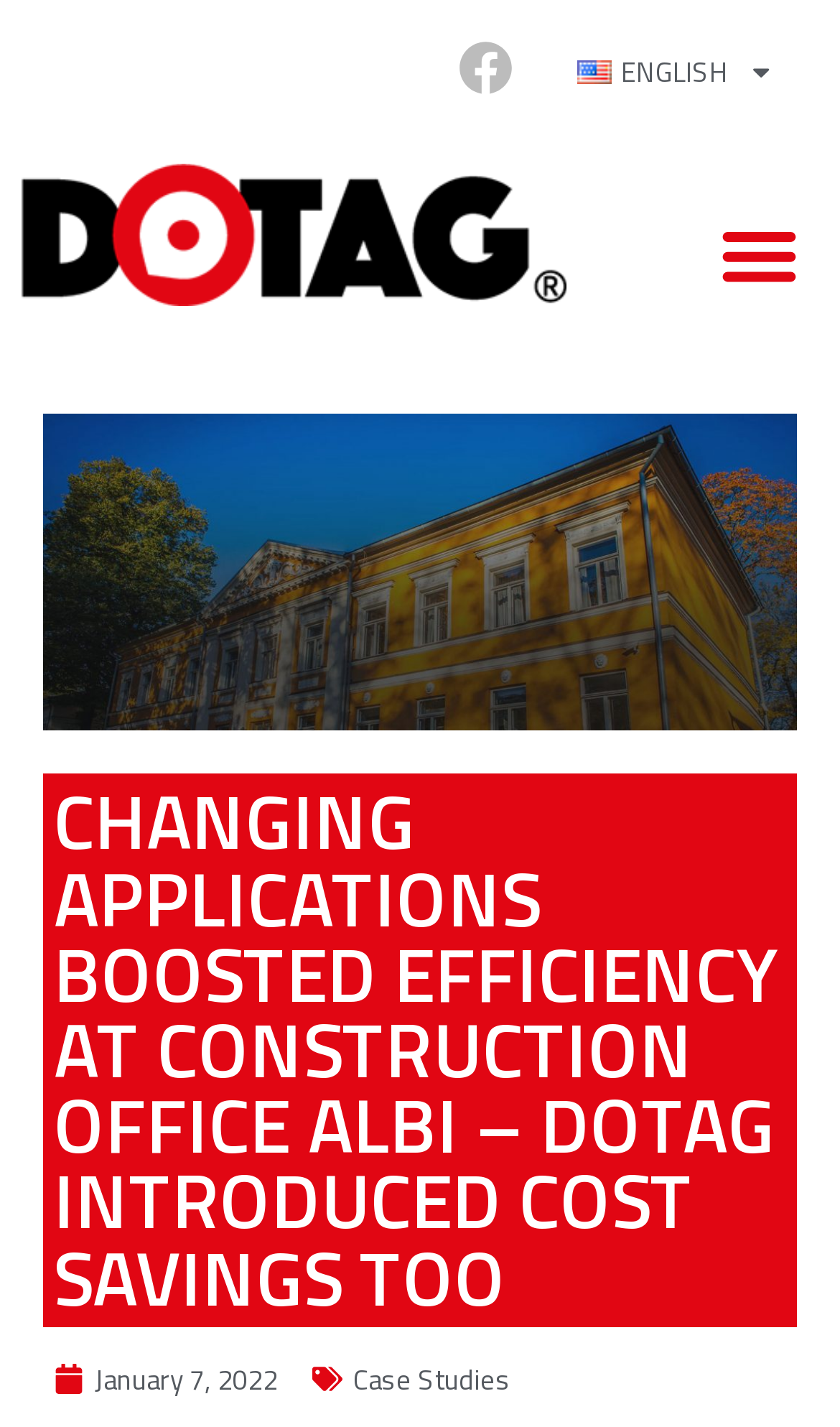Find and provide the bounding box coordinates for the UI element described with: "Case Studies".

[0.421, 0.951, 0.608, 0.981]